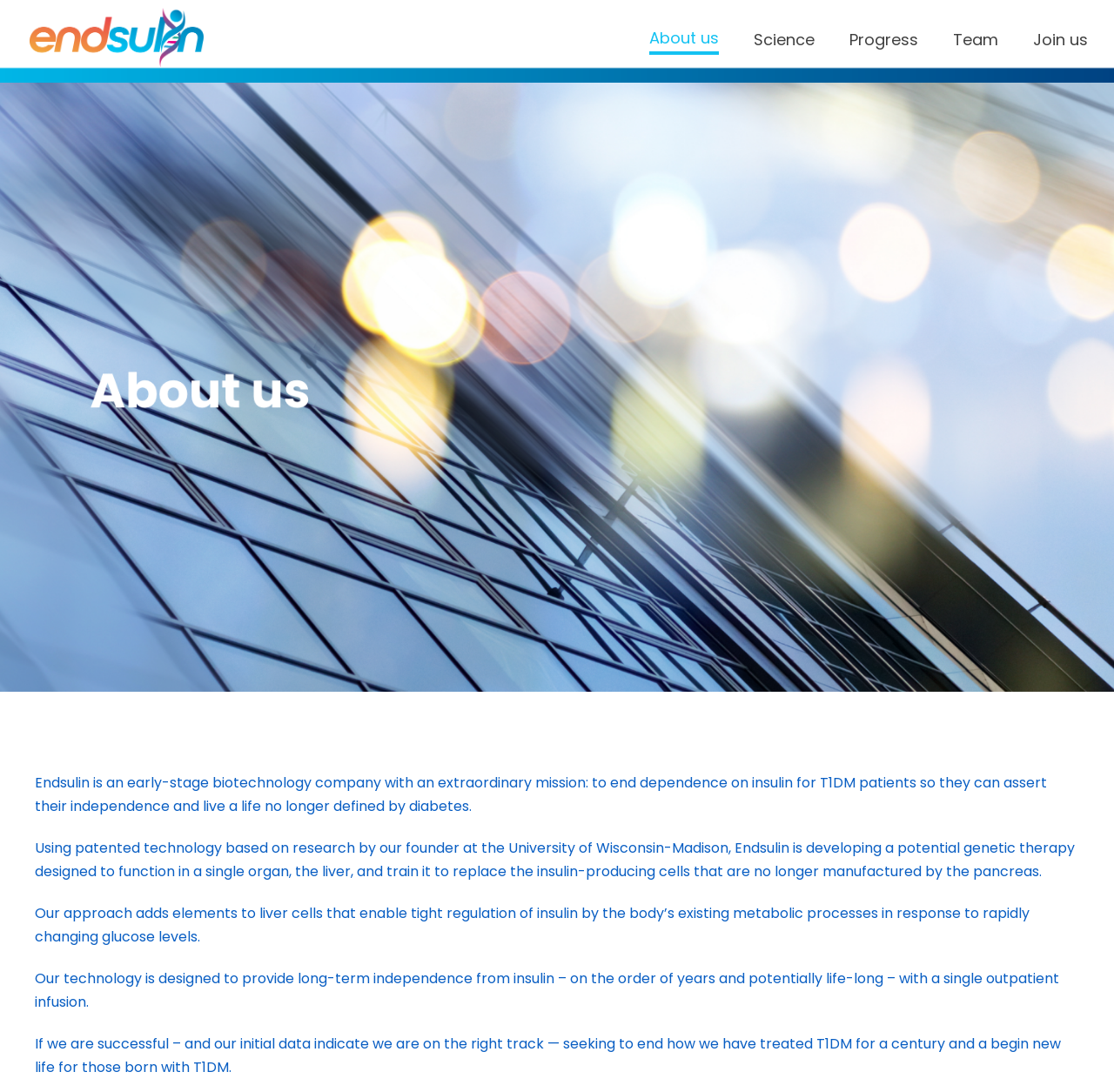What is the company's mission?
Please provide a single word or phrase answer based on the image.

End dependence on insulin